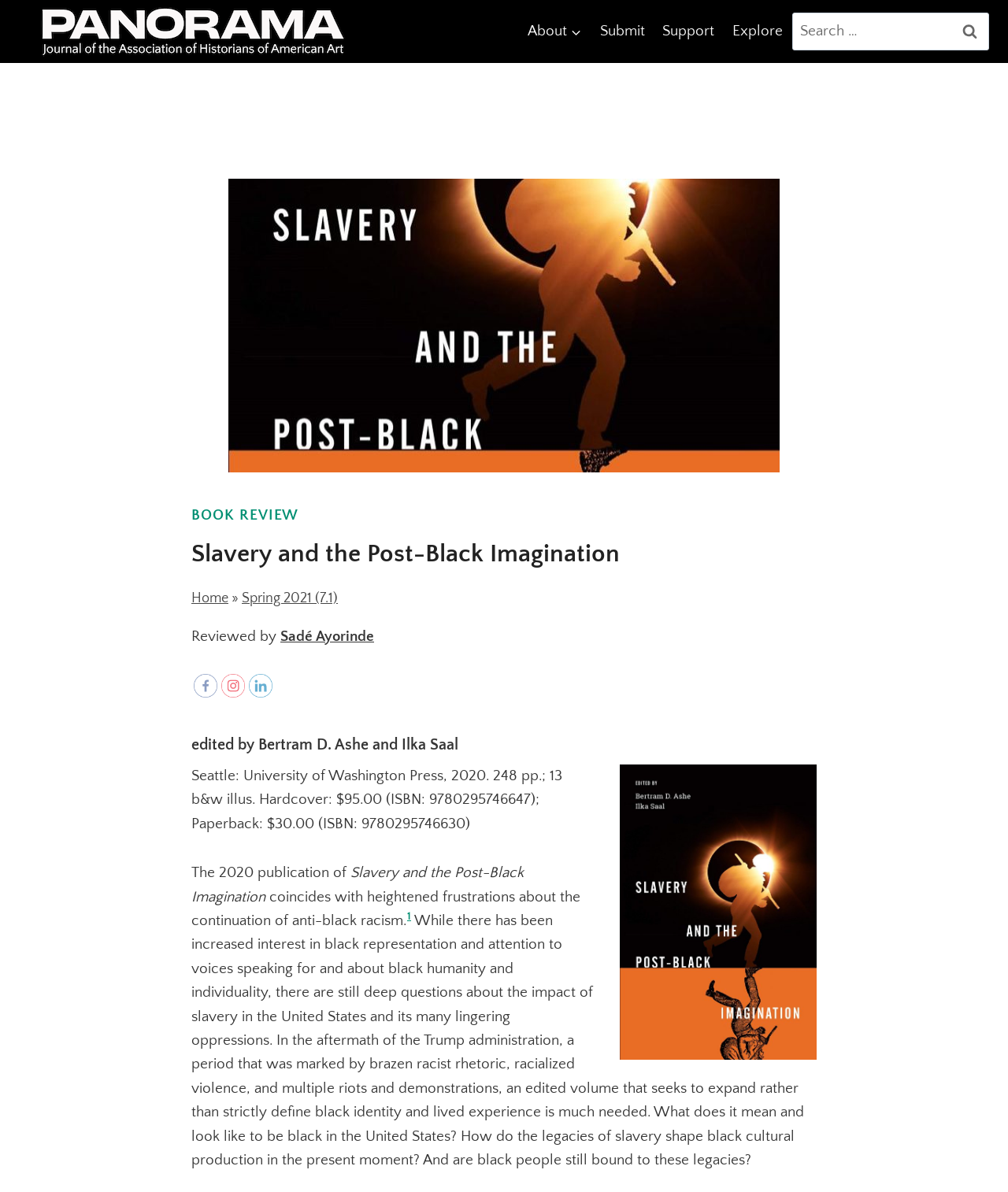What is the title of the book being reviewed?
Based on the visual content, answer with a single word or a brief phrase.

Slavery and the Post-Black Imagination